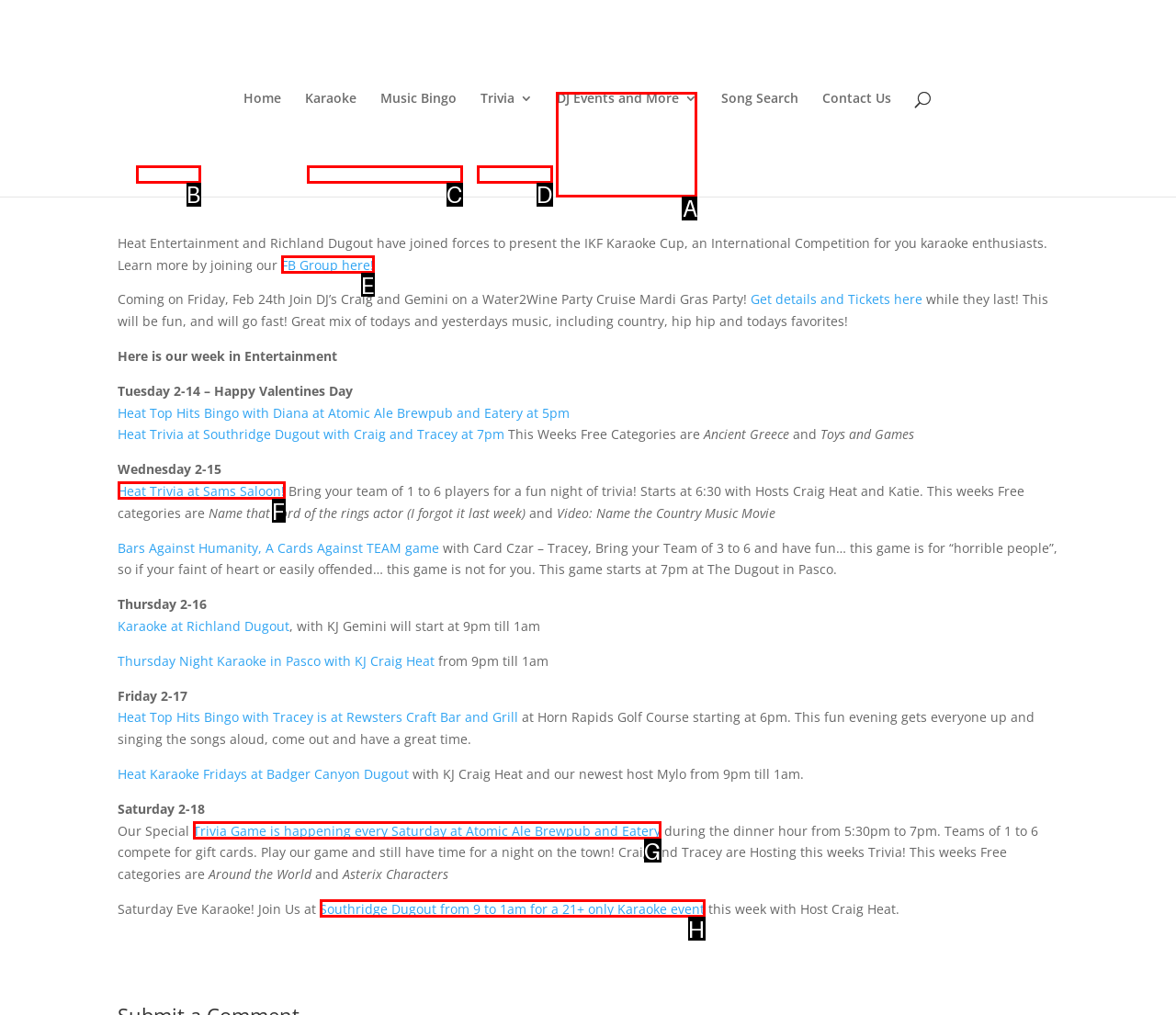Given the element description: FB Group here!, choose the HTML element that aligns with it. Indicate your choice with the corresponding letter.

E